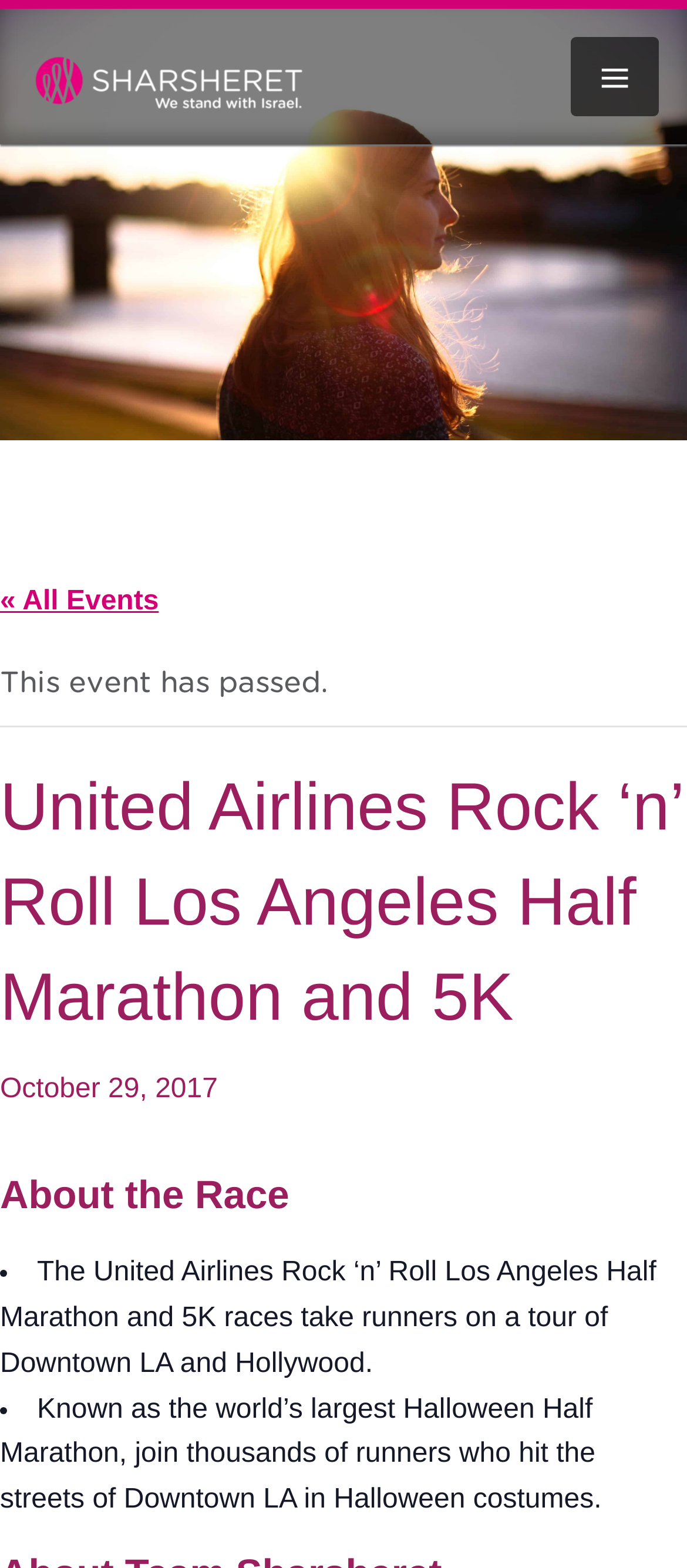Describe the entire webpage, focusing on both content and design.

The webpage is about the United Airlines Rock 'n' Roll Los Angeles Half Marathon and 5K races. At the top left corner, there is a link and an image, likely a logo. On the top right corner, there is a button labeled "TOGGLE NAVIGATION ≡". 

Below the button, there is a navigation menu with a link "« All Events" at the top. Following this, there is a notification stating "This event has passed." The main title of the webpage, "United Airlines Rock ‘n’ Roll Los Angeles Half Marathon and 5K", is displayed prominently. 

Underneath the title, the date "October 29, 2017" is shown. The section "About the Race" is headed by a subheading, followed by a paragraph describing the race, which takes runners on a tour of Downtown LA and Hollywood. Another paragraph below explains that it is known as the world's largest Halloween Half Marathon, where thousands of runners participate in Halloween costumes.